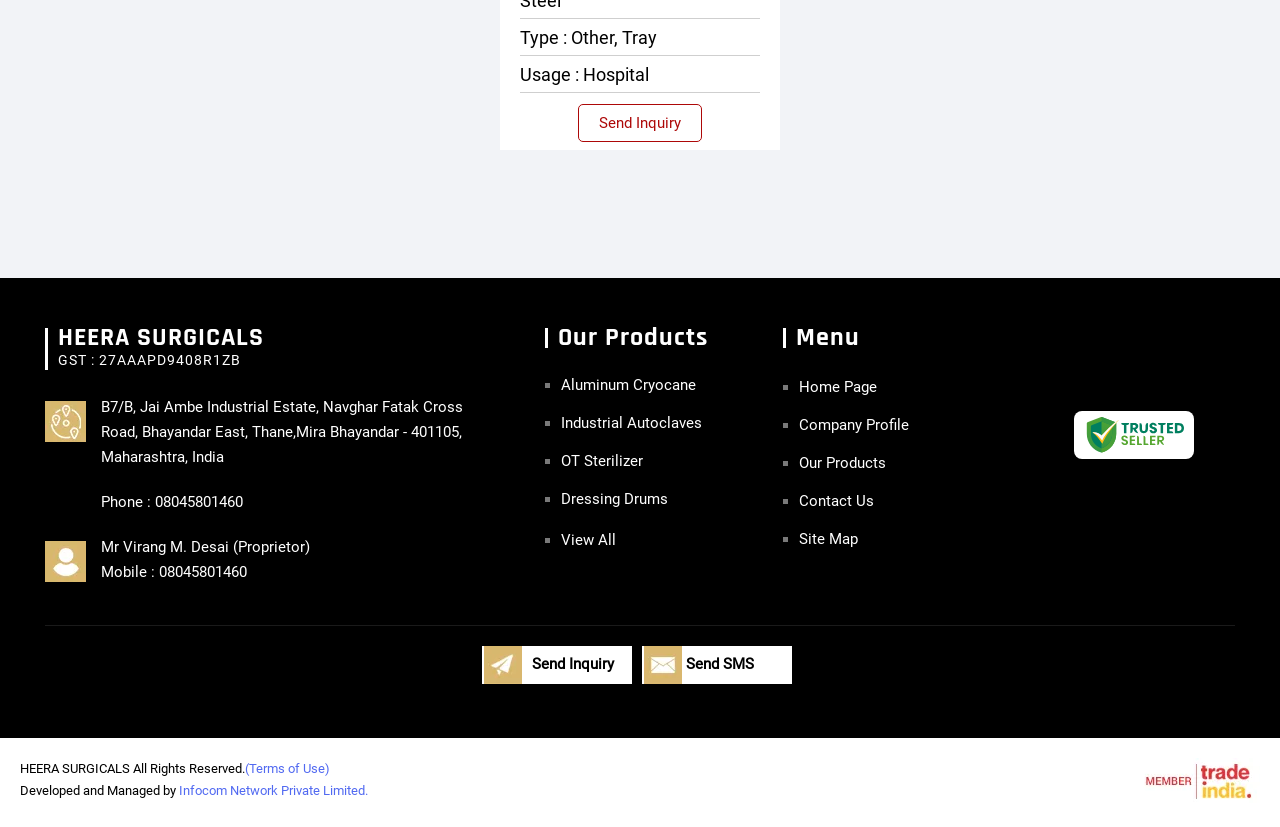What is the company name? Using the information from the screenshot, answer with a single word or phrase.

HEERA SURGICALS